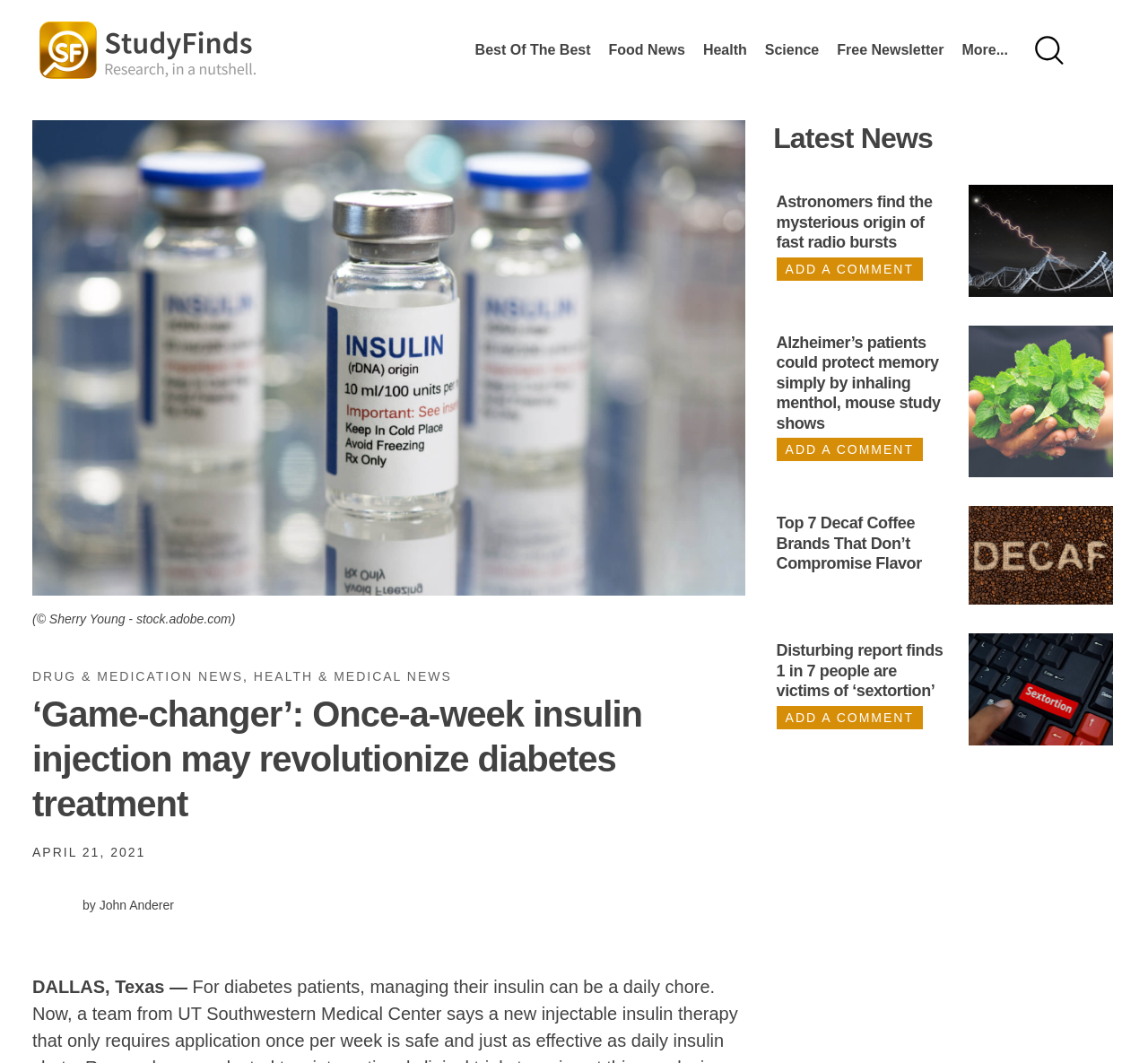Please identify the bounding box coordinates of the area that needs to be clicked to fulfill the following instruction: "Read 'Managing the problem: VOA, Smith-Mundt, and oversight Reading Time 6 mins'."

None